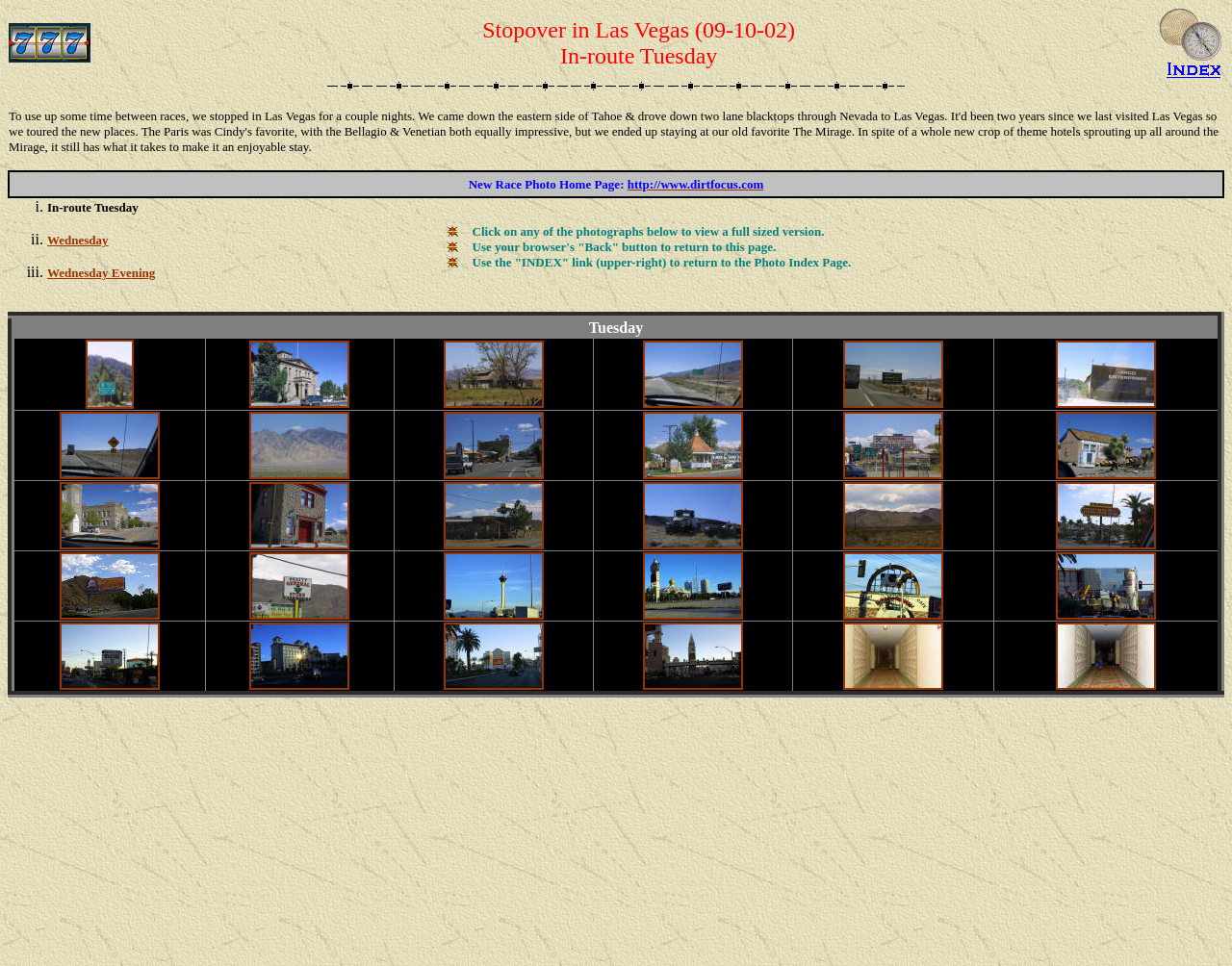What is the author's opinion of the Paris hotel?
Provide an in-depth answer to the question, covering all aspects.

The text states that 'The Paris was Cindy's favorite', indicating that Cindy, presumably a travel companion of the author, was particularly impressed or fond of the Paris hotel during their trip to Las Vegas.